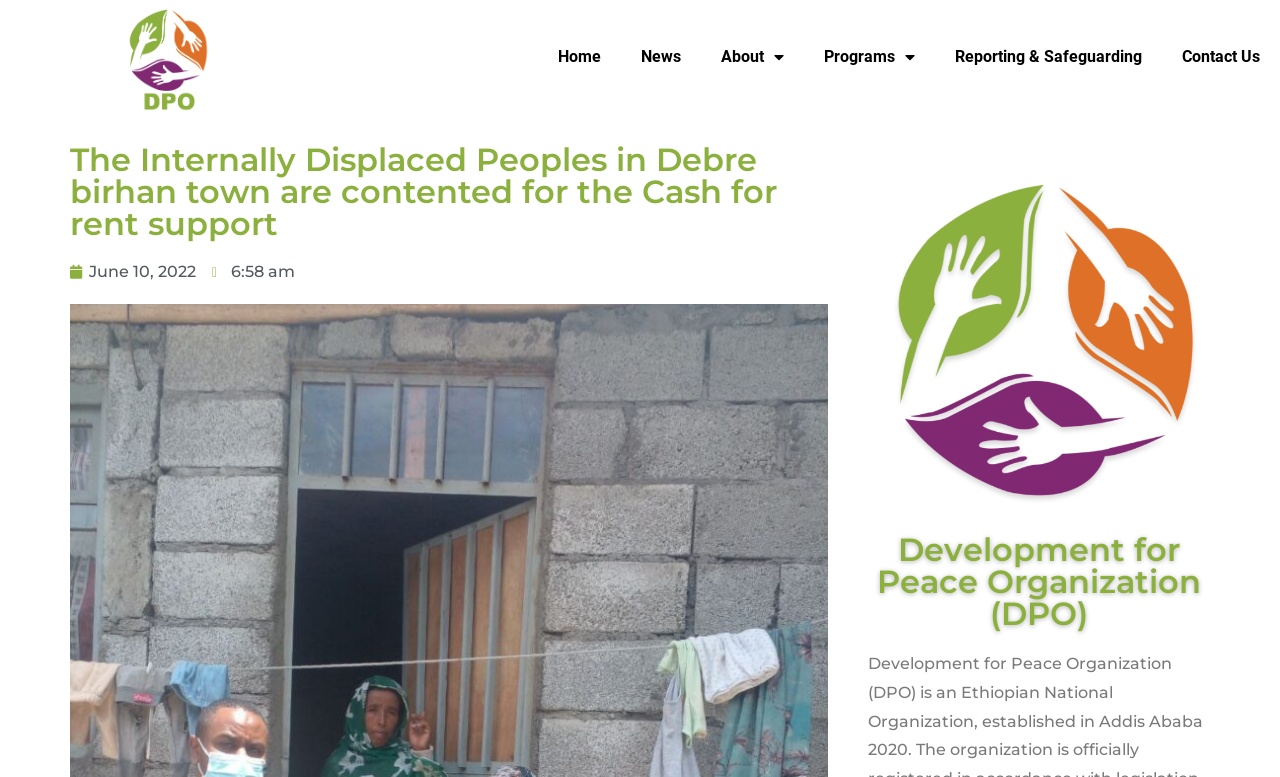Please respond to the question using a single word or phrase:
What is the topic of the news article?

Internally Displaced Peoples in Debre birhan town